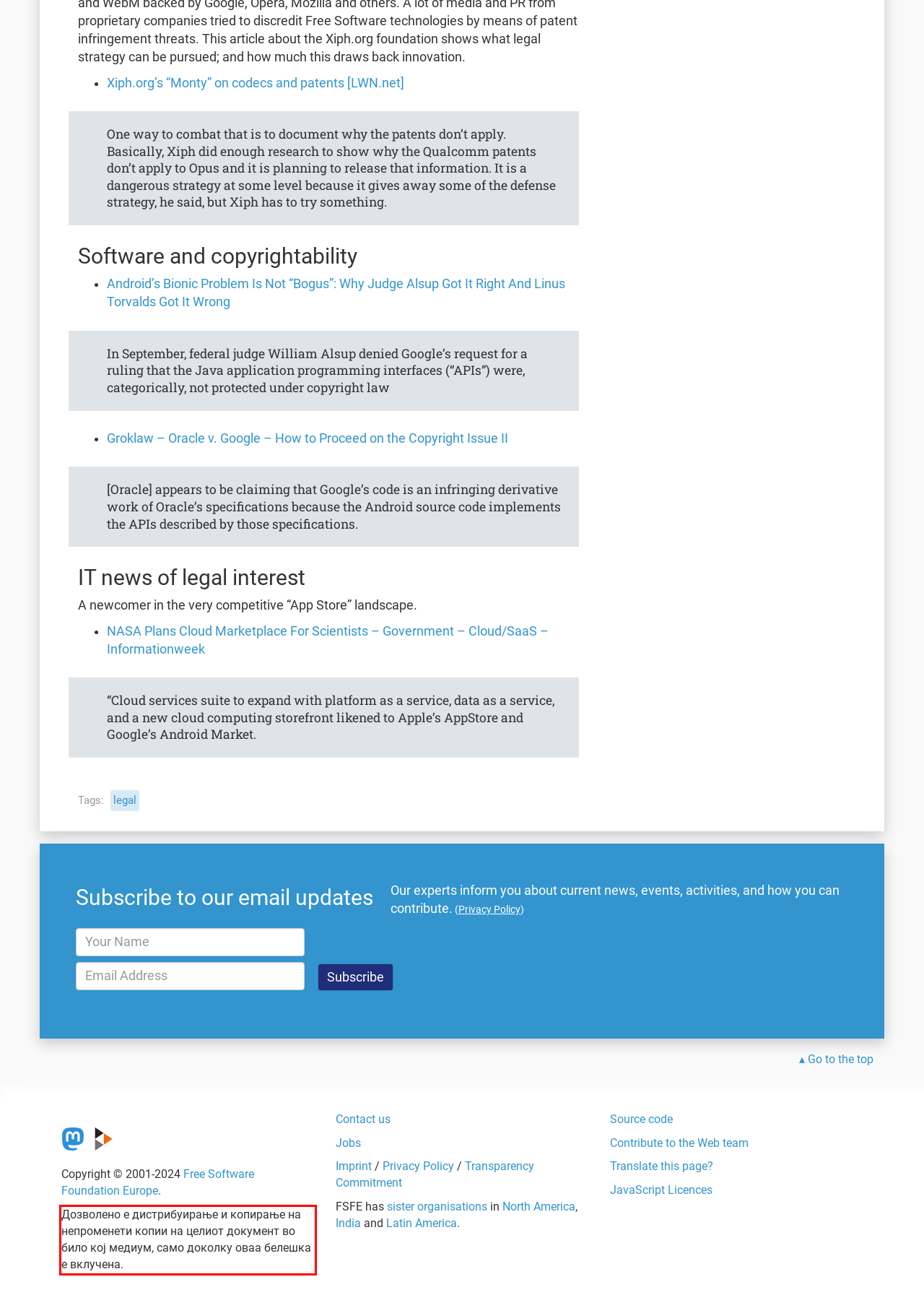There is a screenshot of a webpage with a red bounding box around a UI element. Please use OCR to extract the text within the red bounding box.

Дозволено е дистрибуирање и копирање на непроменети копии на целиот документ во било кој медиум, само доколку оваа белешка е вклучена.